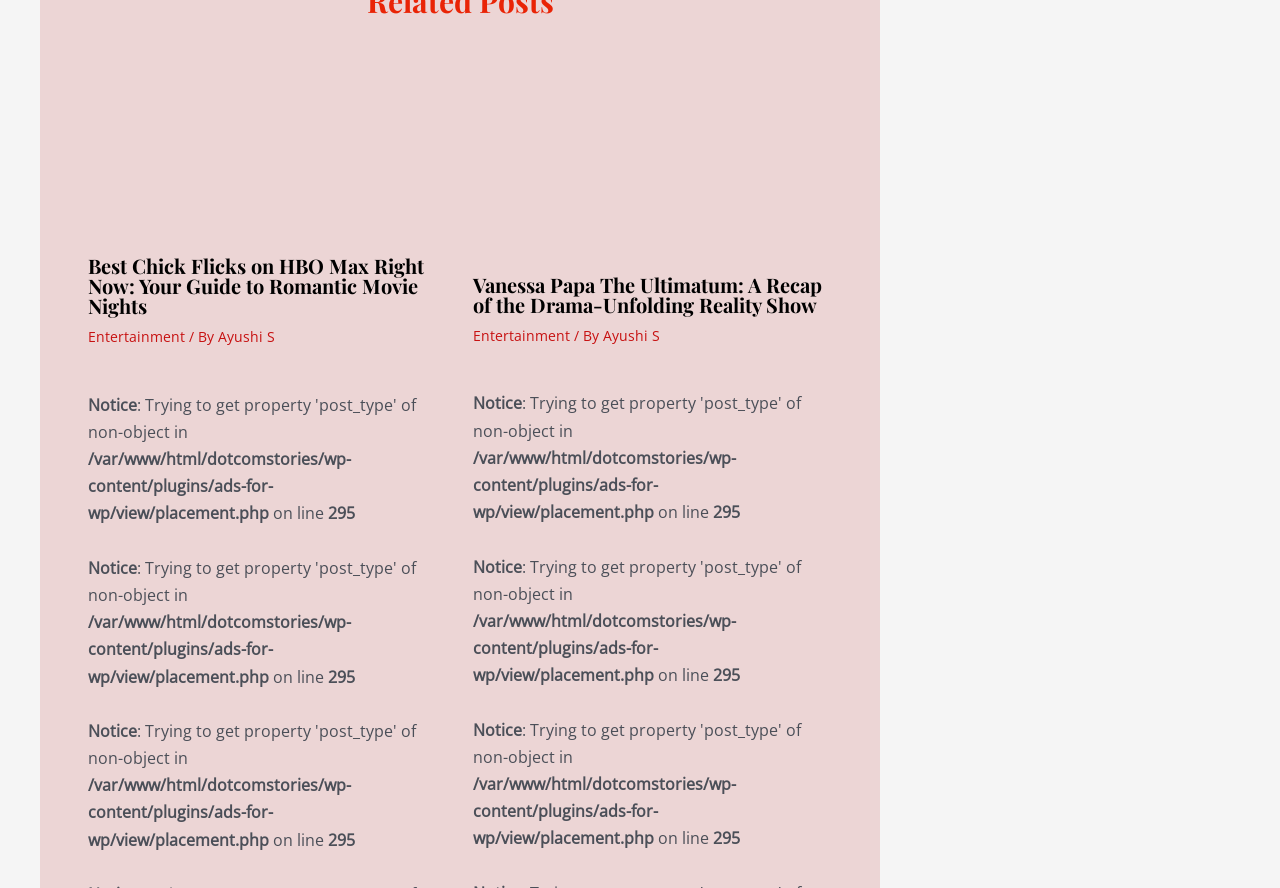Identify the bounding box coordinates of the region I need to click to complete this instruction: "Click on the image to learn more about romantic comedies".

[0.069, 0.064, 0.35, 0.27]